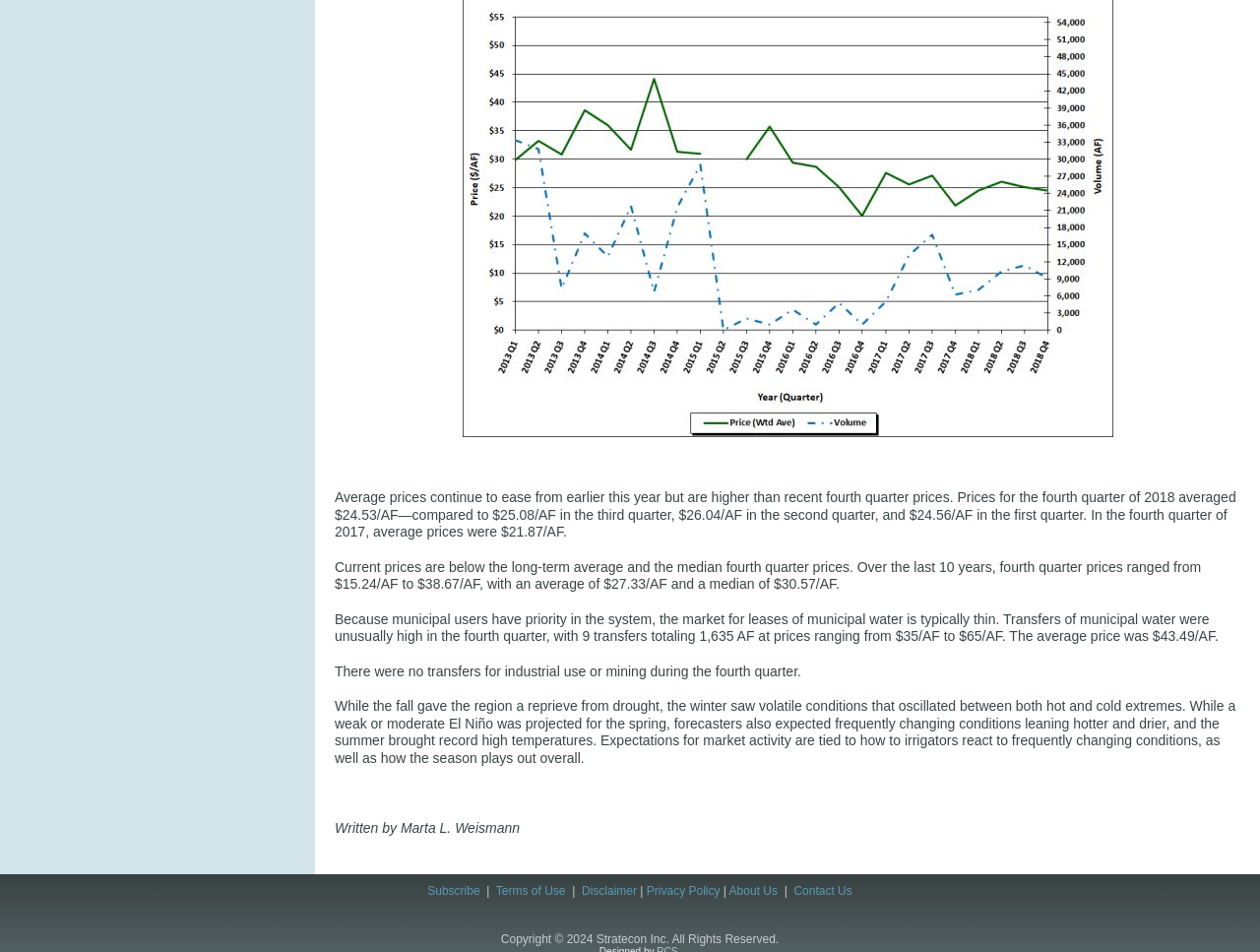Determine the bounding box for the UI element described here: "Subscribe".

[0.339, 0.929, 0.381, 0.943]